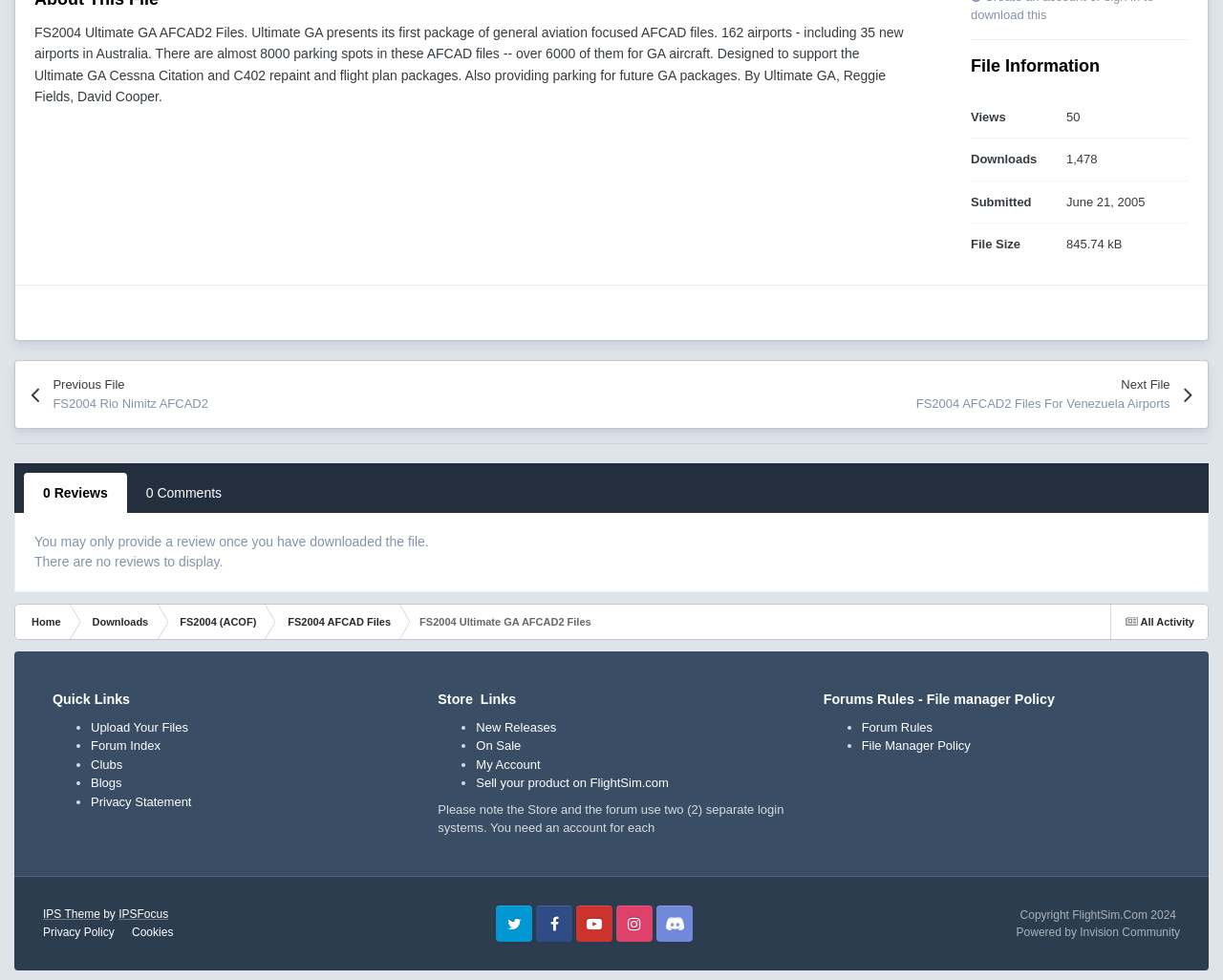Using the provided description: "Shop", find the bounding box coordinates of the corresponding UI element. The output should be four float numbers between 0 and 1, in the format [left, top, right, bottom].

None